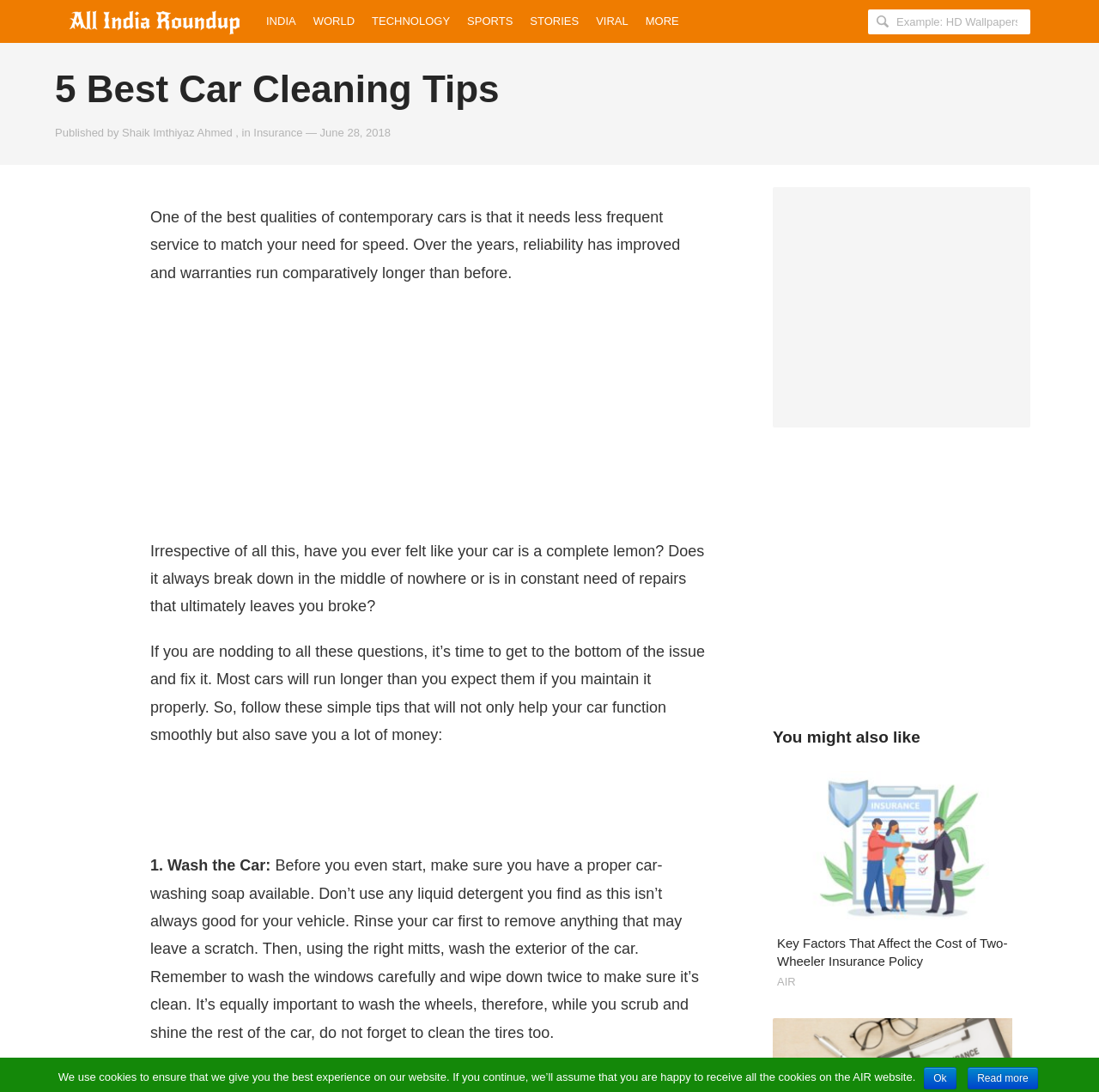What is the main topic of the article? Refer to the image and provide a one-word or short phrase answer.

Car cleaning tips